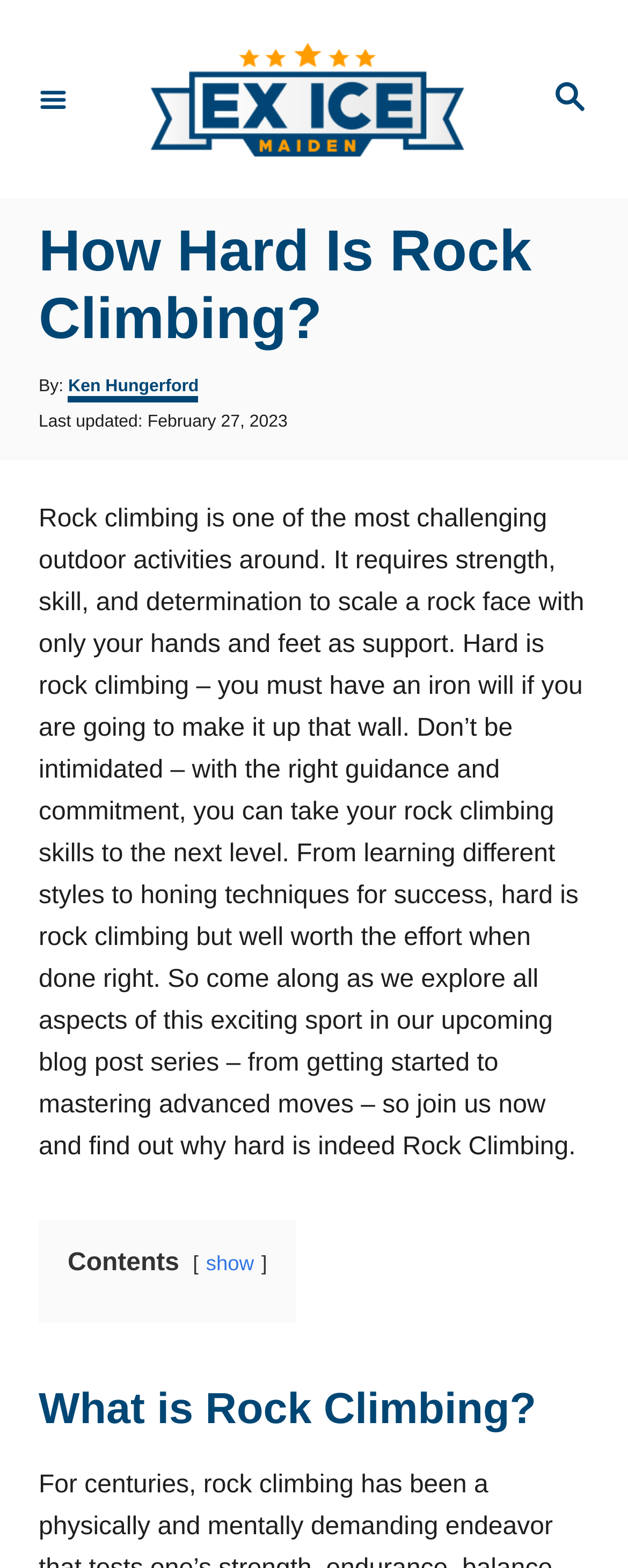Bounding box coordinates should be in the format (top-left x, top-left y, bottom-right x, bottom-right y) and all values should be floating point numbers between 0 and 1. Determine the bounding box coordinate for the UI element described as: Ken Hungerford

[0.109, 0.24, 0.317, 0.257]